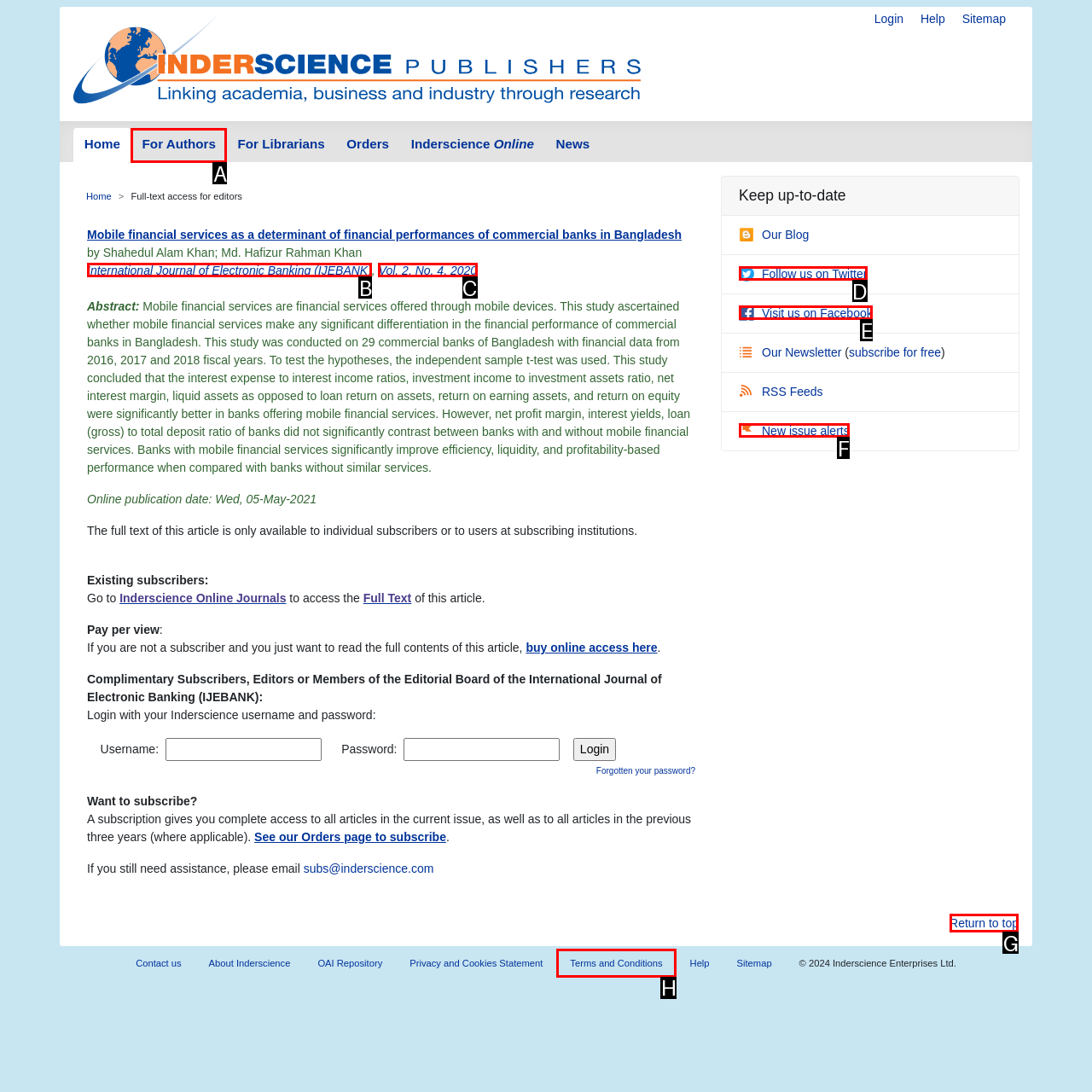Select the UI element that should be clicked to execute the following task: Follow us on Twitter
Provide the letter of the correct choice from the given options.

D